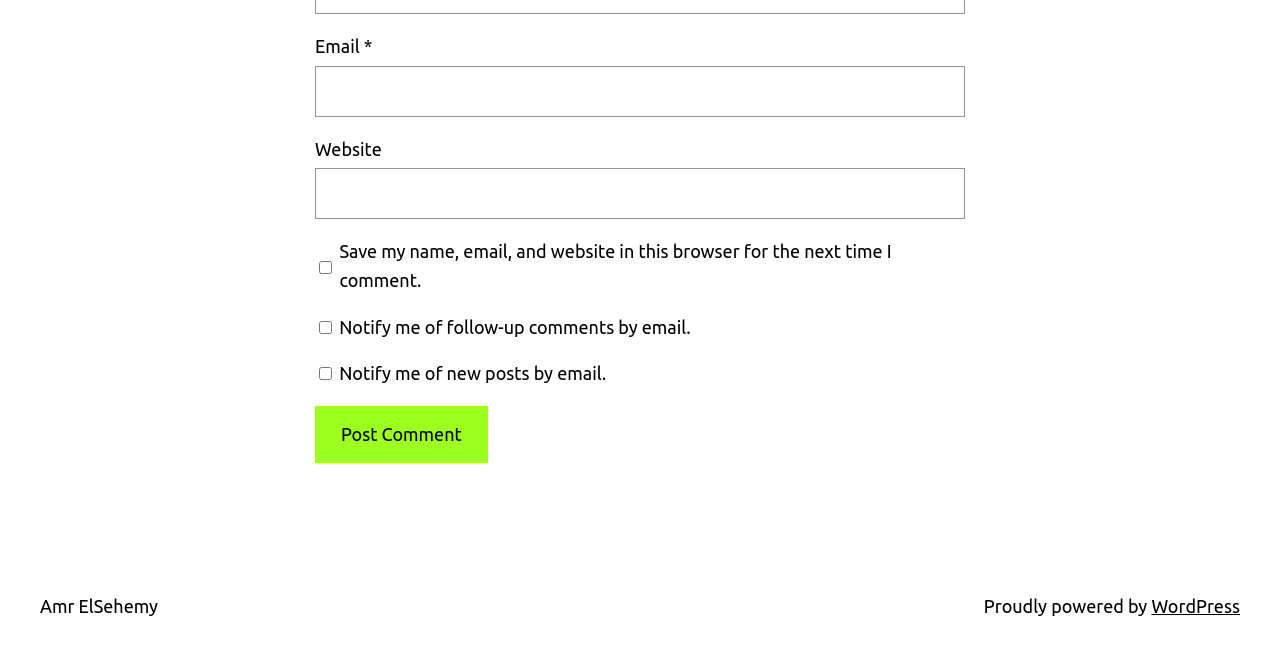What is the author of the content? From the image, respond with a single word or brief phrase.

Amr ElSehemy